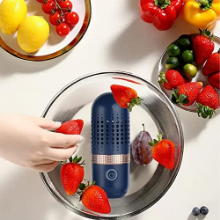Generate an in-depth description of the image you see.

The image showcases a sleek, blue fruit and vegetable purifier, designed for effective cleansing of produce. It is positioned in a clear bowl filled with water, surrounded by a vibrant assortment of strawberries, grapes, and colorful peppers, emphasizing its functionality. A hand reaches in to interact with the strawberries, illustrating the device's application in a home setting. This innovative purifier uses advanced hydroxy water ion purification technology, which can quickly degrade harmful substances without compromising the nutritional value of the food. With a user-friendly design, this device operates efficiently on a 5V/8W power supply, enabling multiple uses per charge. Ideal for families looking to enhance their nutrition, this purifier offers a healthier approach to food safety and preservation.